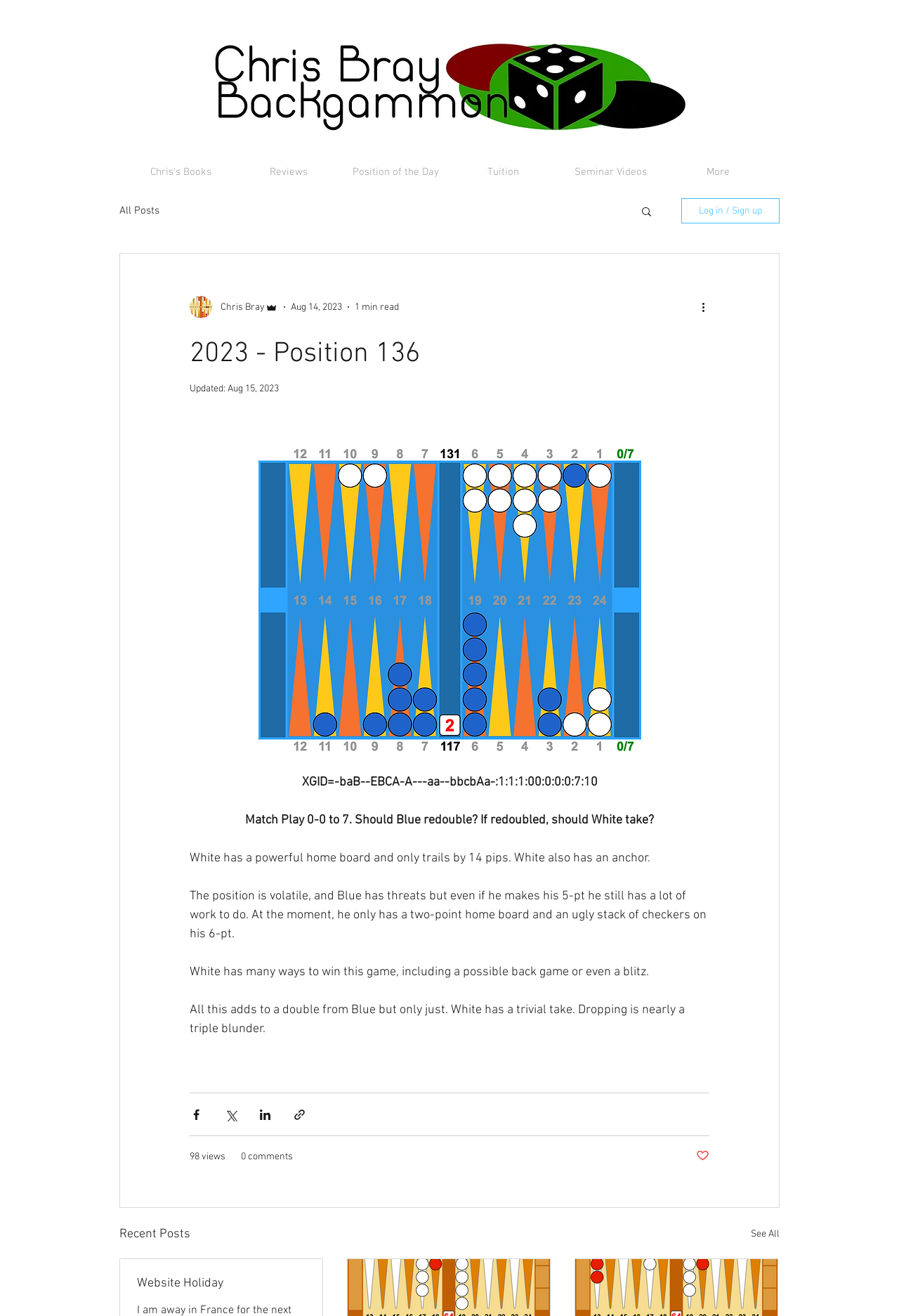Summarize the contents and layout of the webpage in detail.

This webpage appears to be a blog post about a specific position in the game of backgammon. At the top of the page, there is a logo image and a navigation menu with links to various sections of the website, including "Chris's Books", "Reviews", "Position of the Day", "Tuition", and "Seminar Videos". Below the navigation menu, there is a search button and a login/signup button.

The main content of the page is an article with a heading "2023 - Position 136" and a writer's picture. The article discusses a specific backgammon position, with the XGID code and a description of the position. The text explains the situation and provides analysis of the game.

To the right of the article, there are social media sharing buttons for Facebook, Twitter, LinkedIn, and sharing via link. Below the article, there are indicators showing 98 views and 0 comments. There is also a button to like the post.

At the bottom of the page, there is a section titled "Recent Posts" with a link to "See All" and a list of recent posts, including "Website Holiday".